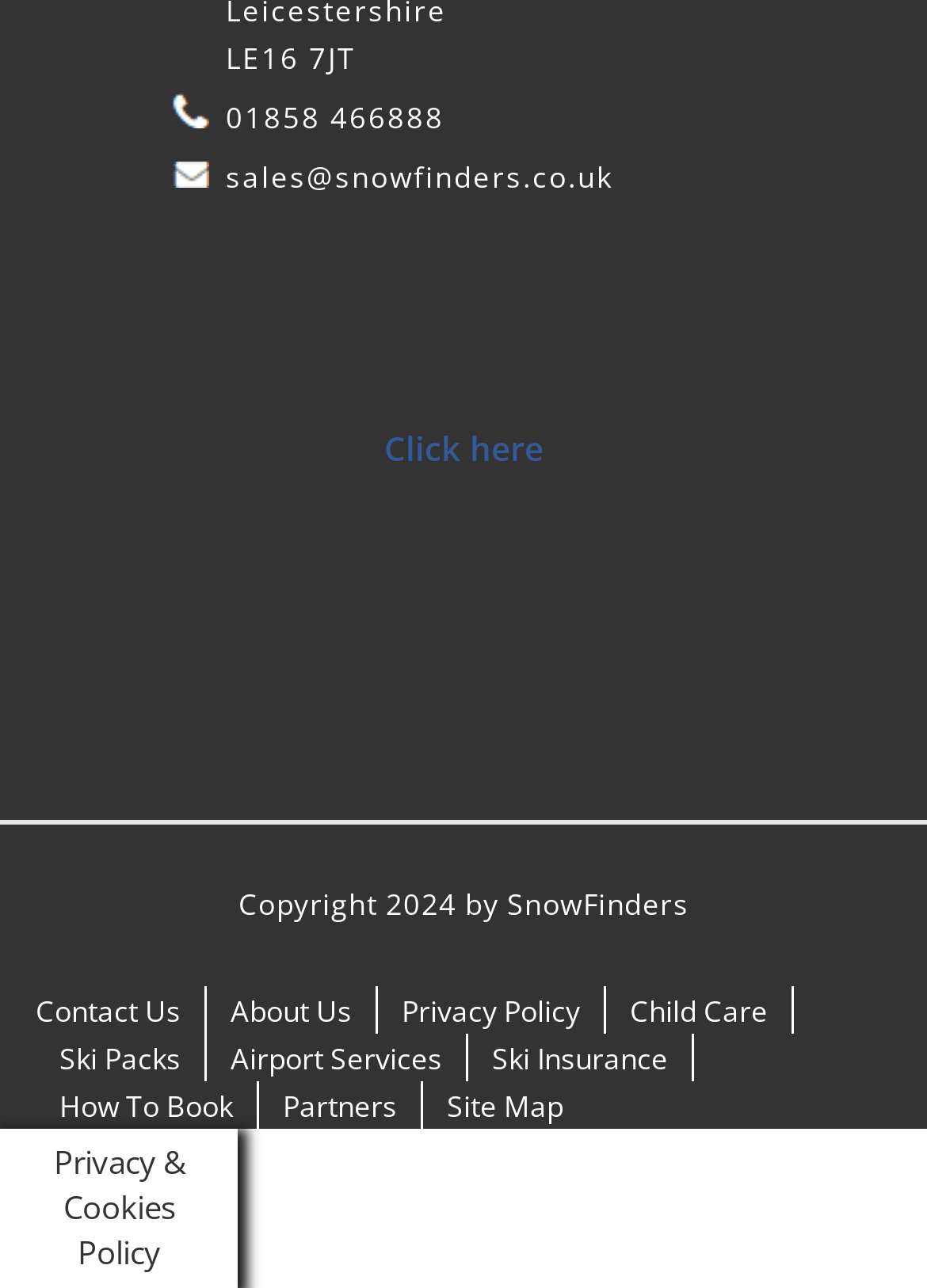Using the format (top-left x, top-left y, bottom-right x, bottom-right y), and given the element description, identify the bounding box coordinates within the screenshot: Email

None